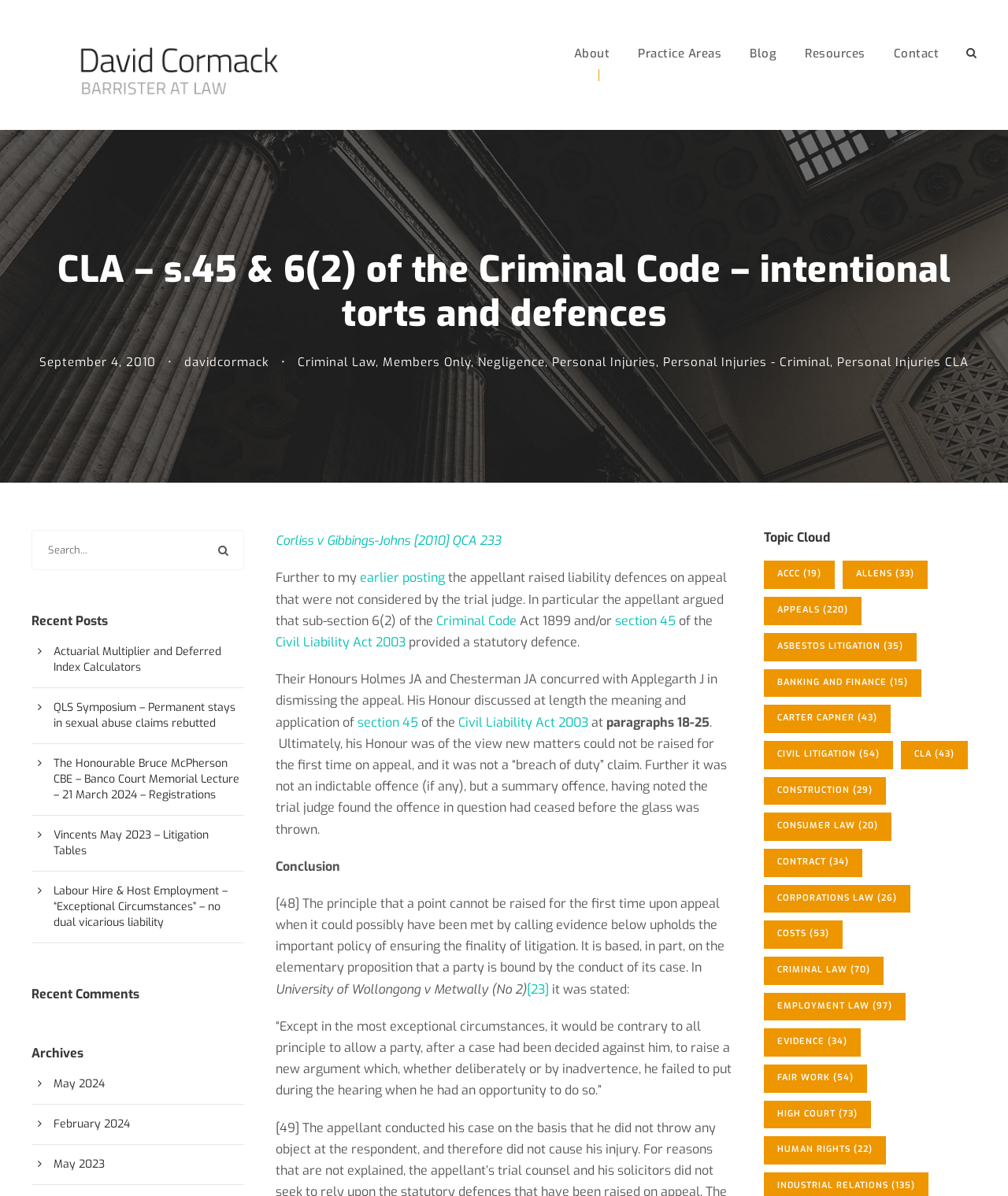How many items are there in the 'Appeals' category?
Respond to the question with a single word or phrase according to the image.

220